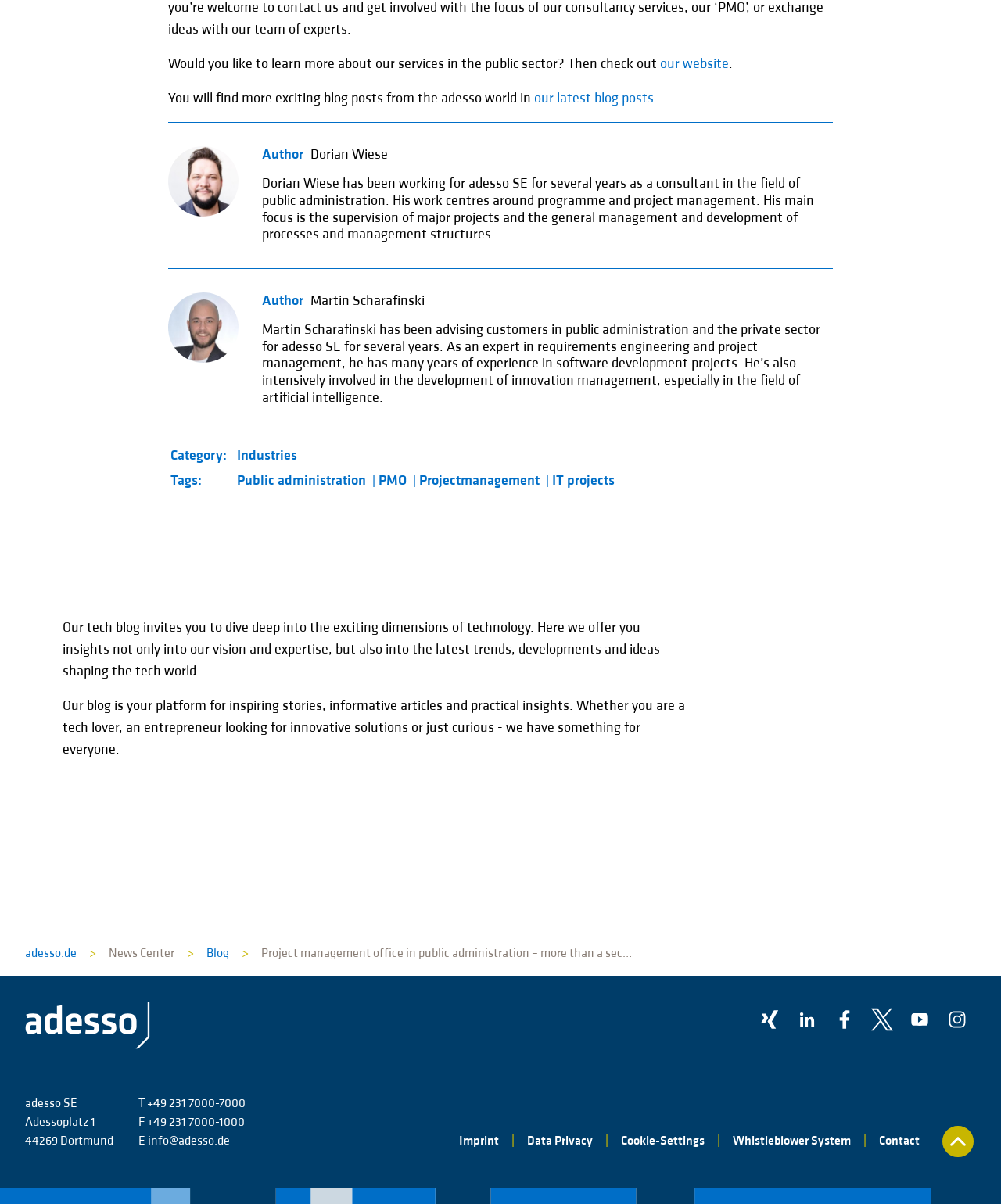Identify the coordinates of the bounding box for the element that must be clicked to accomplish the instruction: "Check out the website".

[0.659, 0.046, 0.728, 0.06]